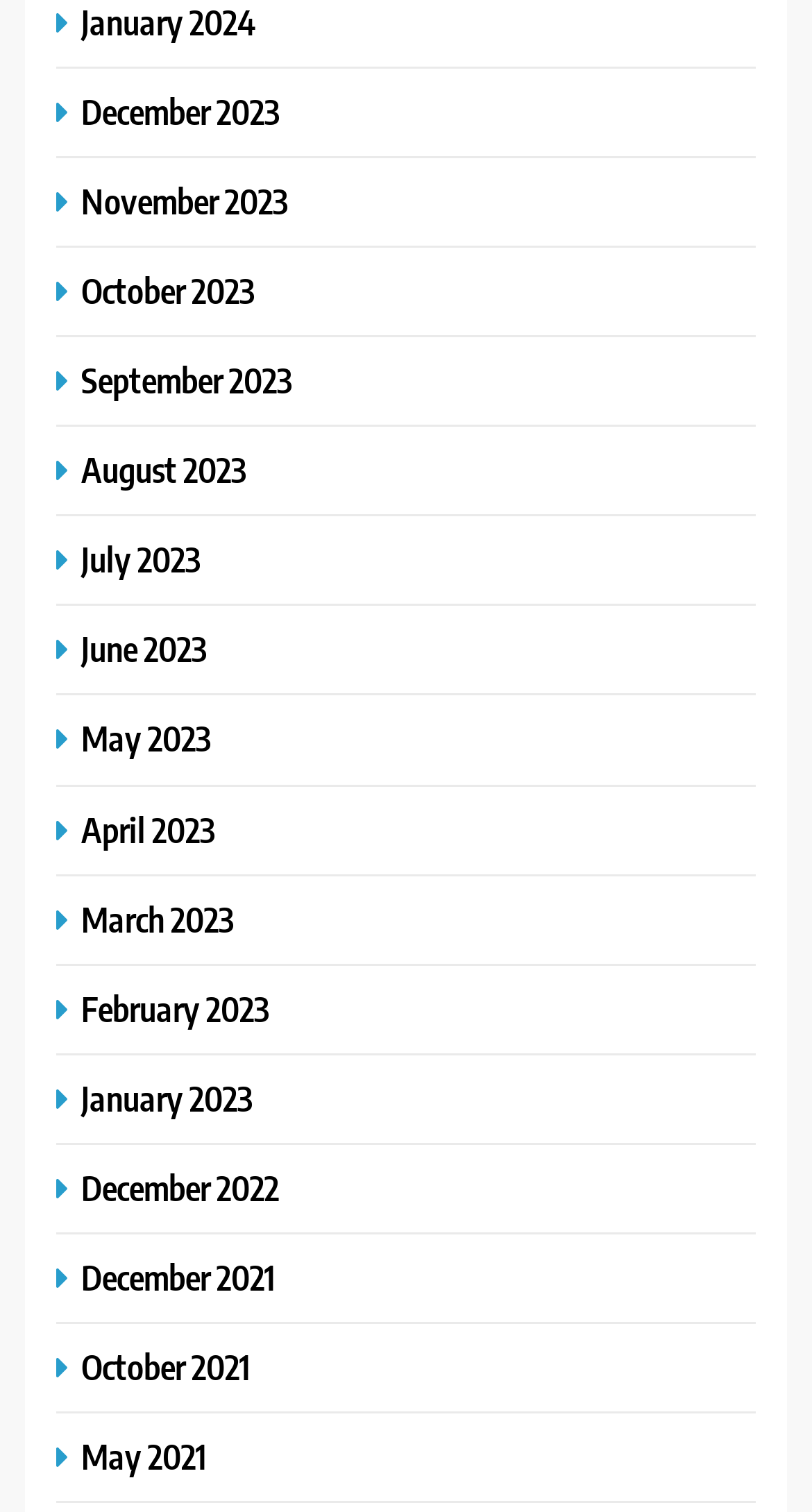From the details in the image, provide a thorough response to the question: How many years are represented?

I analyzed the list of links and found that there are three years represented: 2021, 2022, and 2023. Each year has multiple months listed.